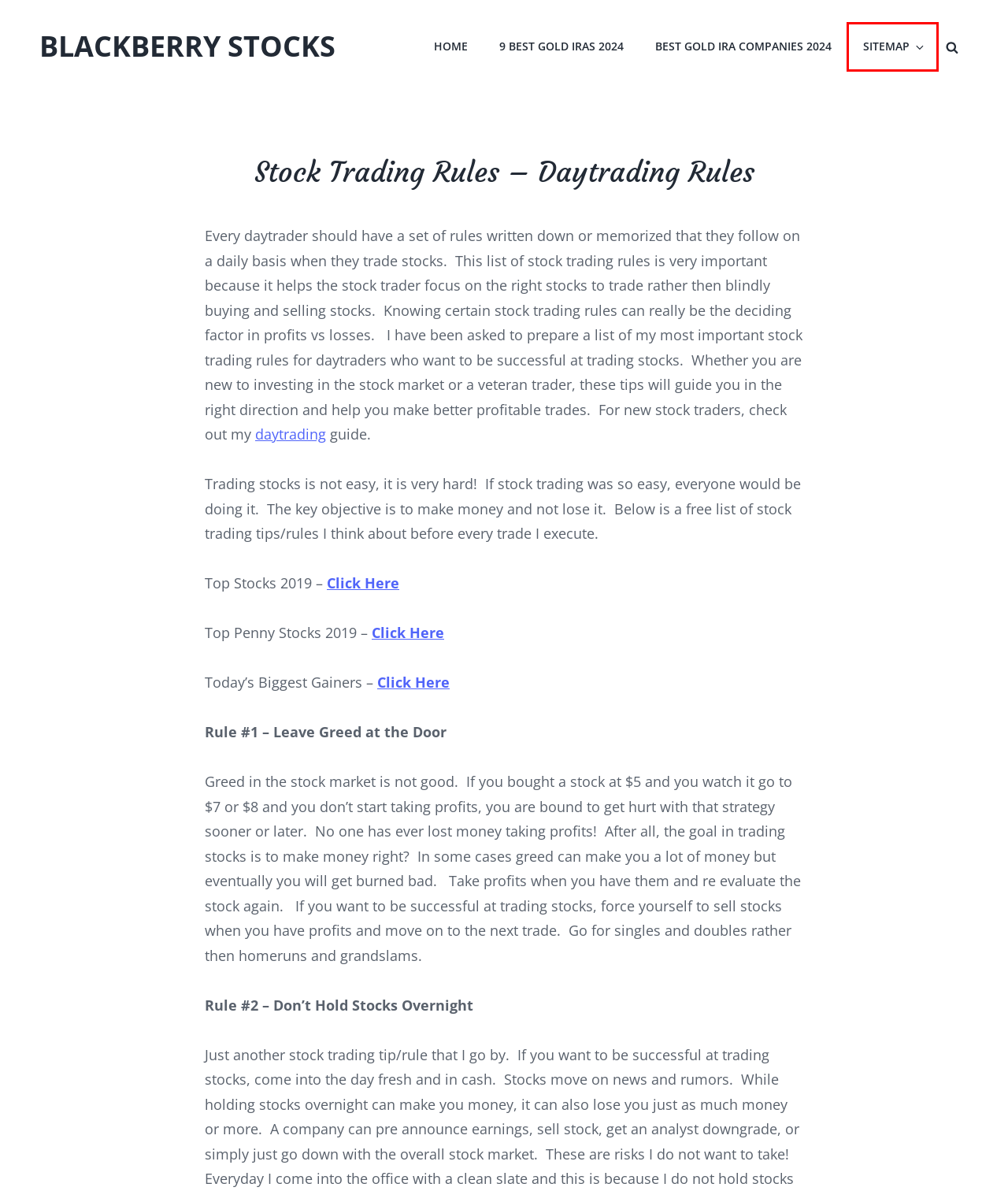Examine the webpage screenshot and identify the UI element enclosed in the red bounding box. Pick the webpage description that most accurately matches the new webpage after clicking the selected element. Here are the candidates:
A. Day Trading – Learn How to Day Trade – Daytrading Tips - Blackberry Stocks
B. Penny Stocks 2019 – Top Penny Stocks 2019 – Best Penny Stocks 2019 - Blackberry Stocks
C. Best Gold IRA Companies for May 2024 - Blackberry Stocks
D. Biggest Stock Gainers – Today’s Biggest Gaining Stocks - Blackberry Stocks
E. Top Stocks 2019 – Stocks to Buy 2019 – Best Stocks 2019 - Blackberry Stocks
F. BlackberryStocks.com – Stock Picks & Stocks to Buy - Blackberry Stocks
G. 9 Best Gold IRAs Of April 2024 - Blackberry Stocks
H. Sitemap - Blackberry Stocks

H